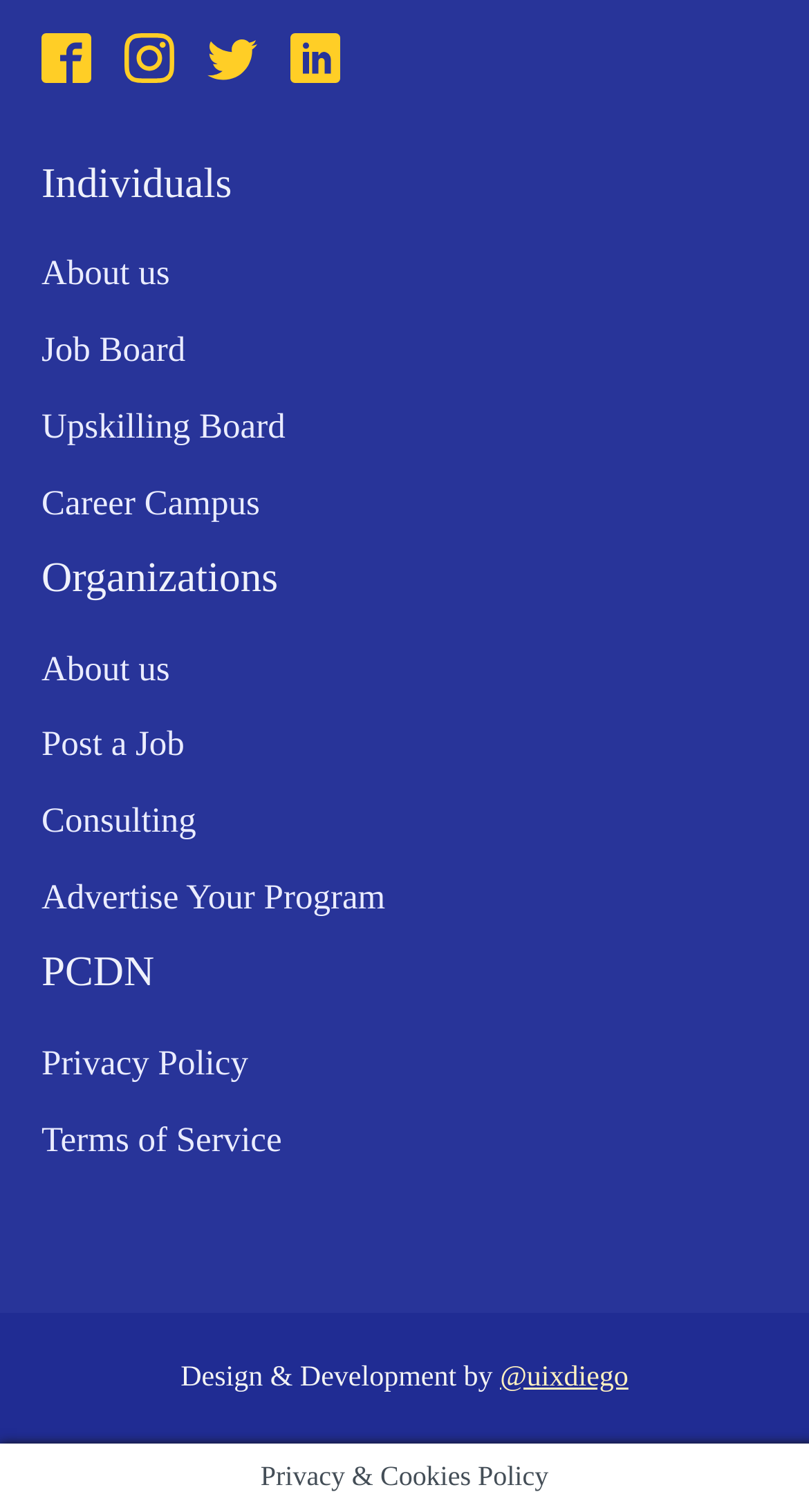What is the name of the company mentioned at the bottom of the page? Please answer the question using a single word or phrase based on the image.

PCDN